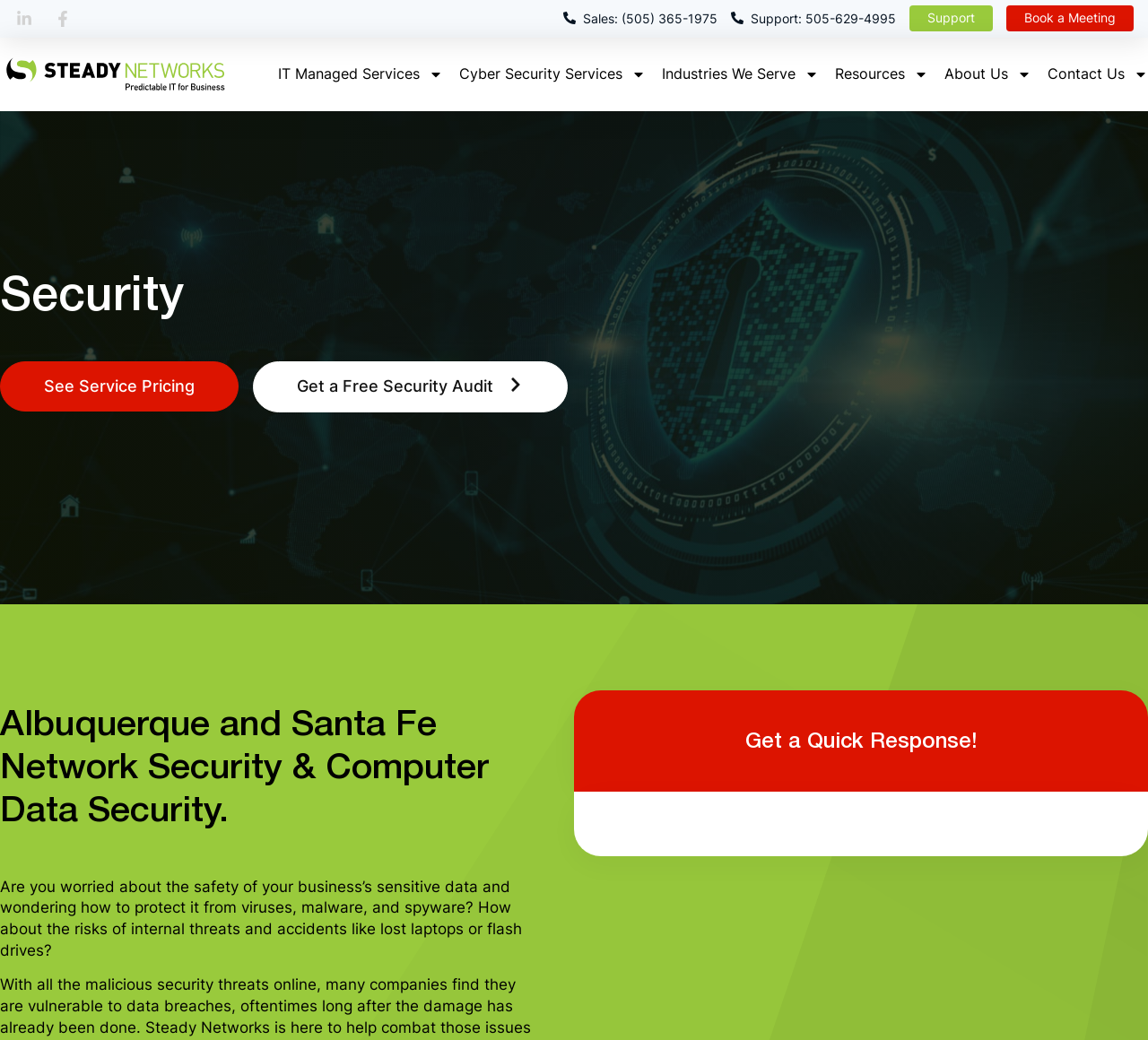Find the bounding box coordinates of the element you need to click on to perform this action: 'Contact us'. The coordinates should be represented by four float values between 0 and 1, in the format [left, top, right, bottom].

[0.912, 0.052, 1.0, 0.091]